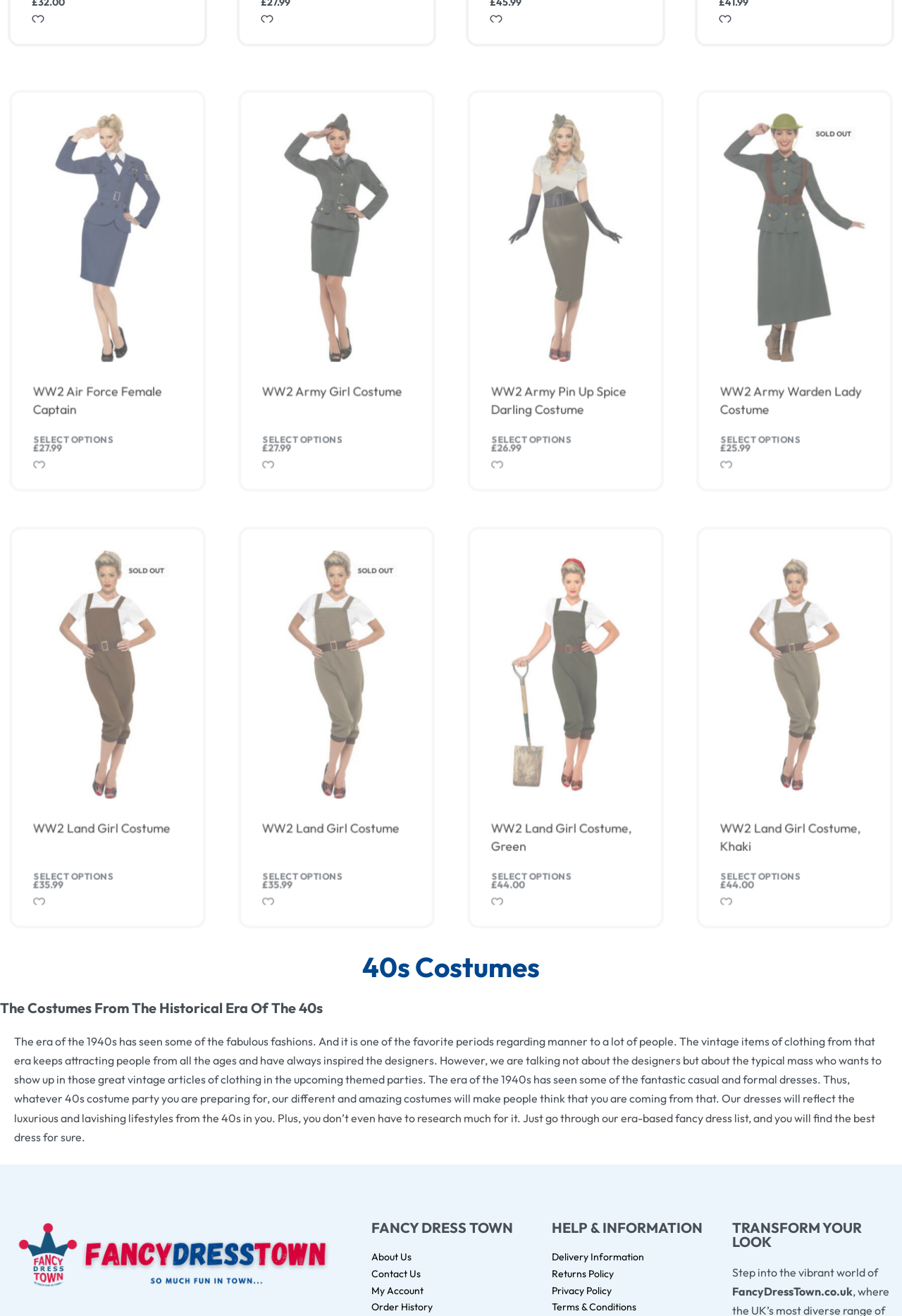Please identify the coordinates of the bounding box for the clickable region that will accomplish this instruction: "Select options for WW2 Air Force Female Captain".

[0.039, 0.353, 0.126, 0.364]